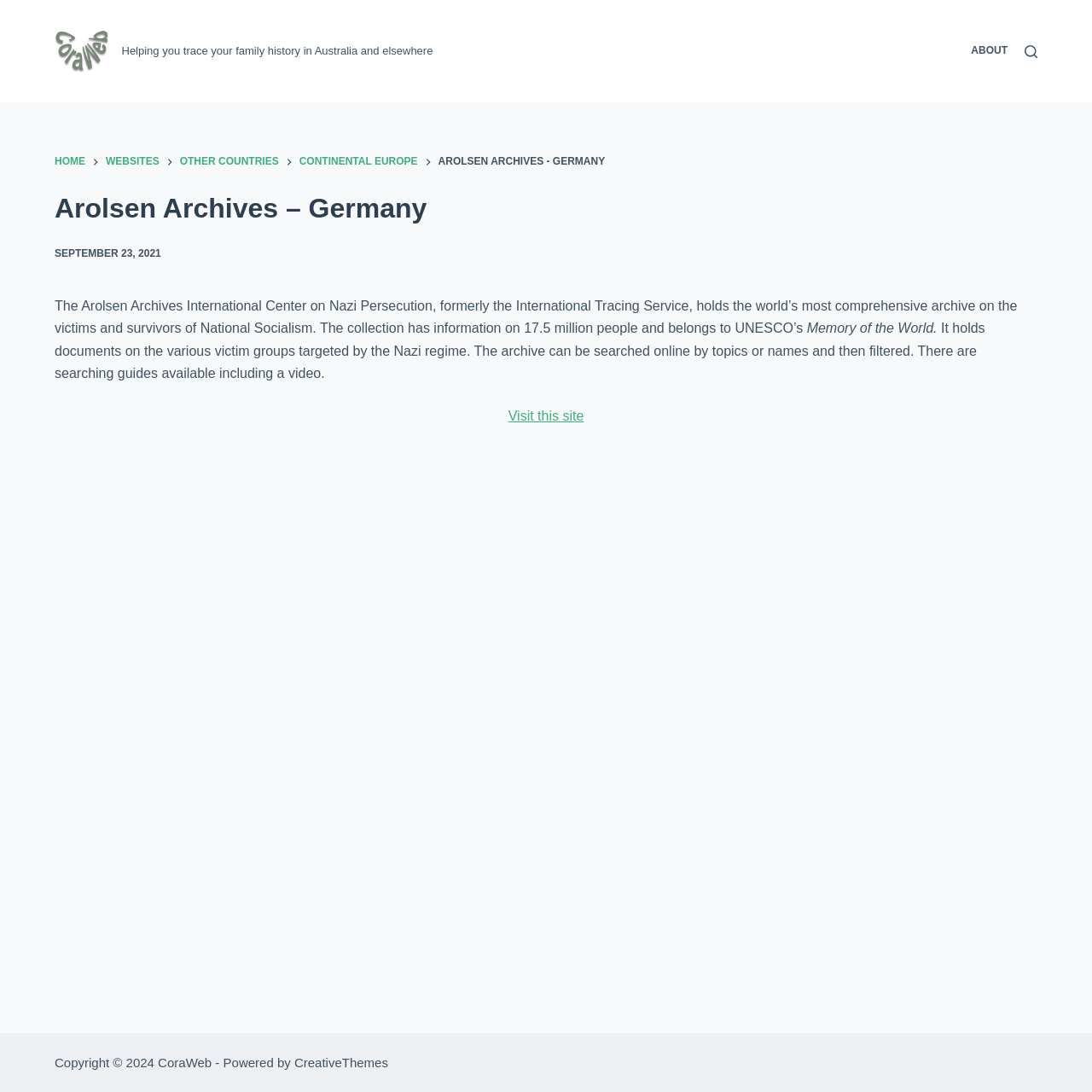Summarize the webpage with a detailed and informative caption.

The webpage is about the Arolsen Archives, an international center on Nazi persecution, and its connection to CoraWeb. At the top left, there is a link to "Skip to content" and a logo of CoraWeb, which is an image with the text "CoraWeb". 

Below the logo, there is a brief description of the Arolsen Archives, stating that it holds the world's most comprehensive archive on the victims and survivors of National Socialism, with information on 17.5 million people. This description is divided into three paragraphs, with the first two paragraphs providing an overview of the archive and the third paragraph explaining how to search the archive online.

Above the description, there is a navigation menu with links to "HOME", "WEBSITES", "OTHER COUNTRIES", and "CONTINENTAL EUROPE". Each link has a corresponding image next to it. 

To the top right, there are two links: "ABOUT" and "Search", with the latter having a search header icon. 

At the bottom of the page, there is a copyright notice stating "Copyright © 2024 CoraWeb - Powered by CreativeThemes".